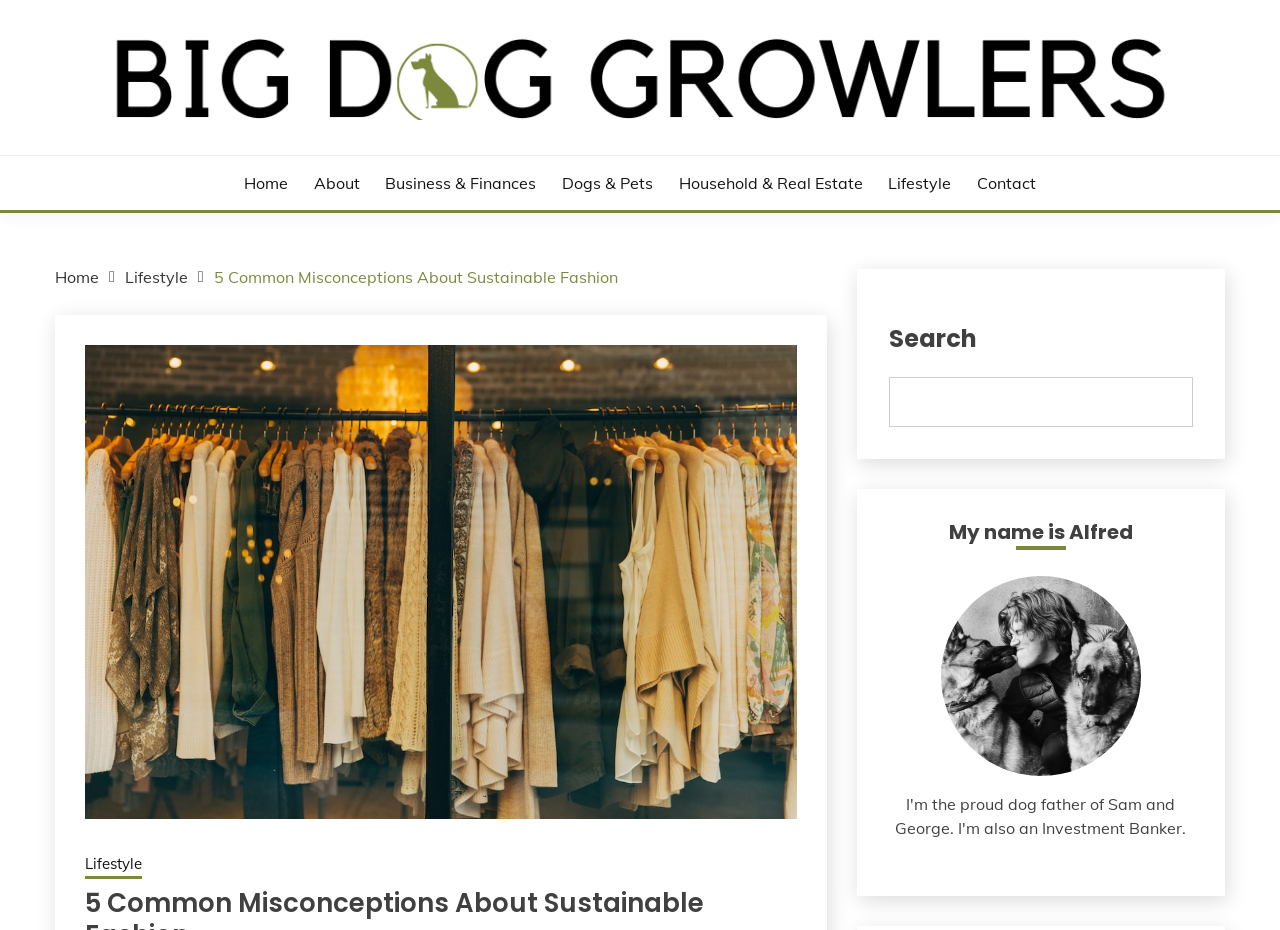What is the title of the current article?
Use the information from the screenshot to give a comprehensive response to the question.

The title of the current article can be determined by looking at the breadcrumbs navigation, where the link '5 Common Misconceptions About Sustainable Fashion' is displayed with bounding box coordinates [0.167, 0.287, 0.483, 0.308].